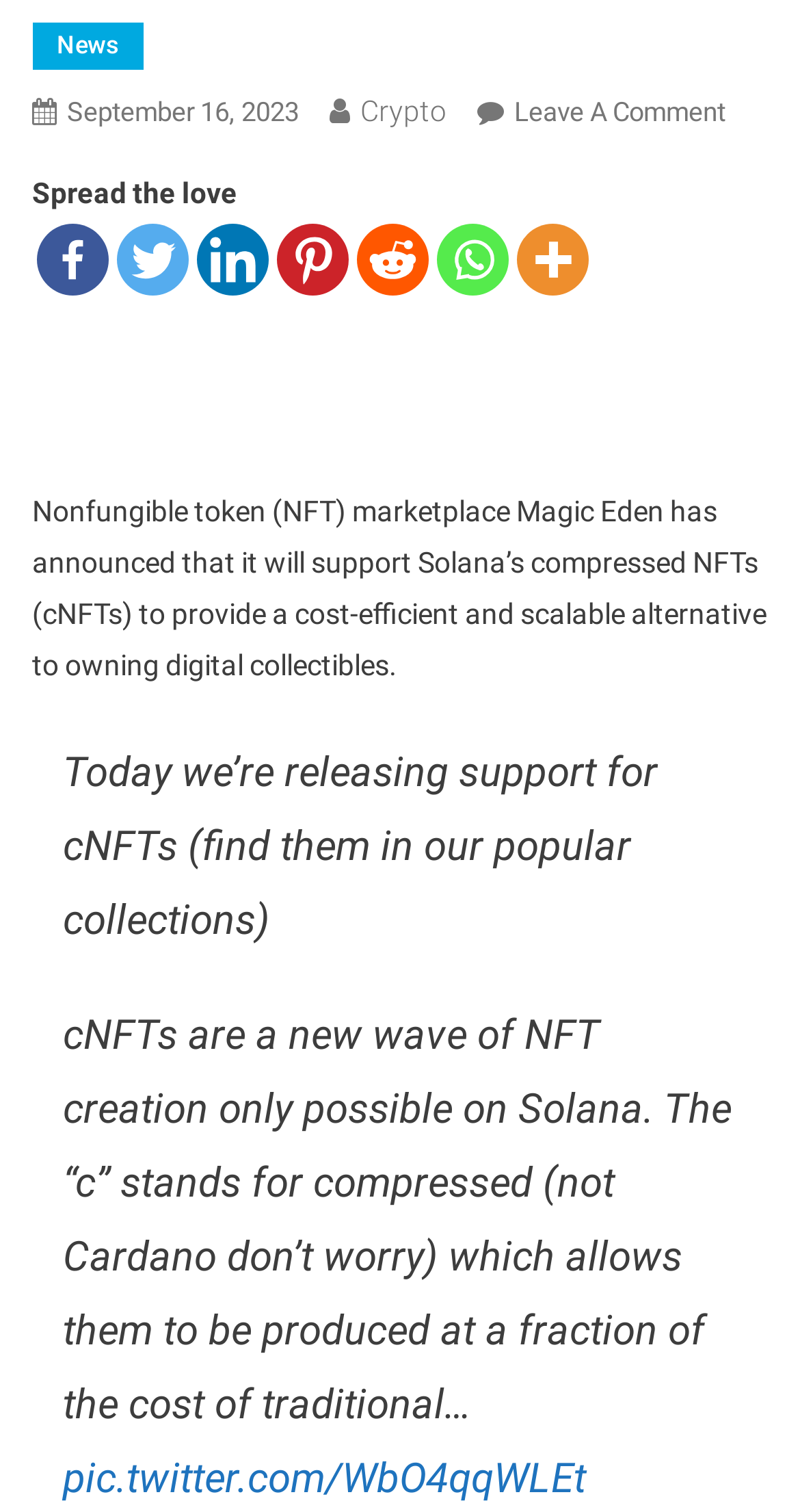Show me the bounding box coordinates of the clickable region to achieve the task as per the instruction: "Share on Facebook".

[0.045, 0.149, 0.135, 0.196]